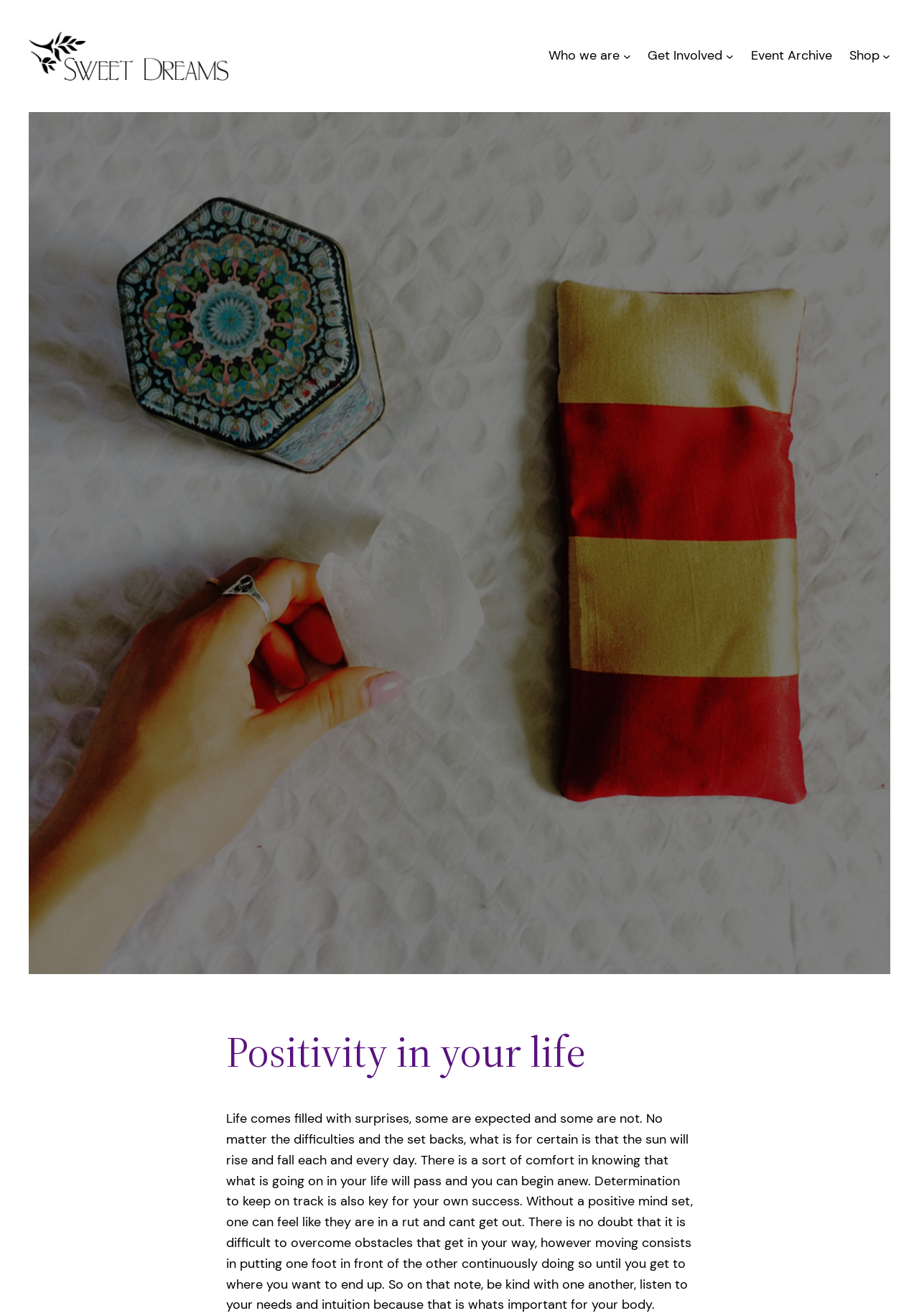What is the main topic of the webpage?
Refer to the image and provide a concise answer in one word or phrase.

Positivity in life